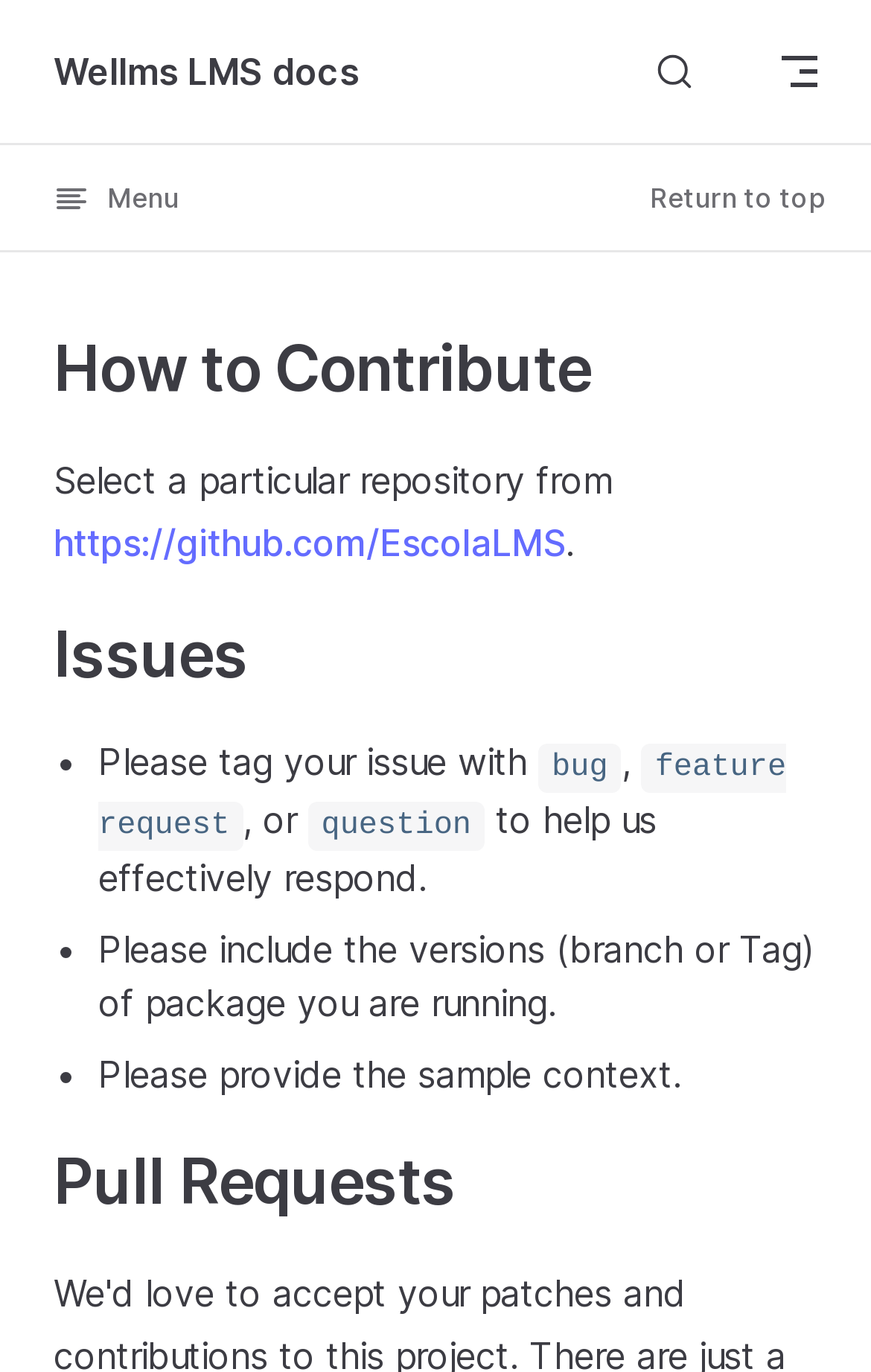What is the purpose of the 'Return to top' button?
Based on the image content, provide your answer in one word or a short phrase.

To scroll to the top of the page